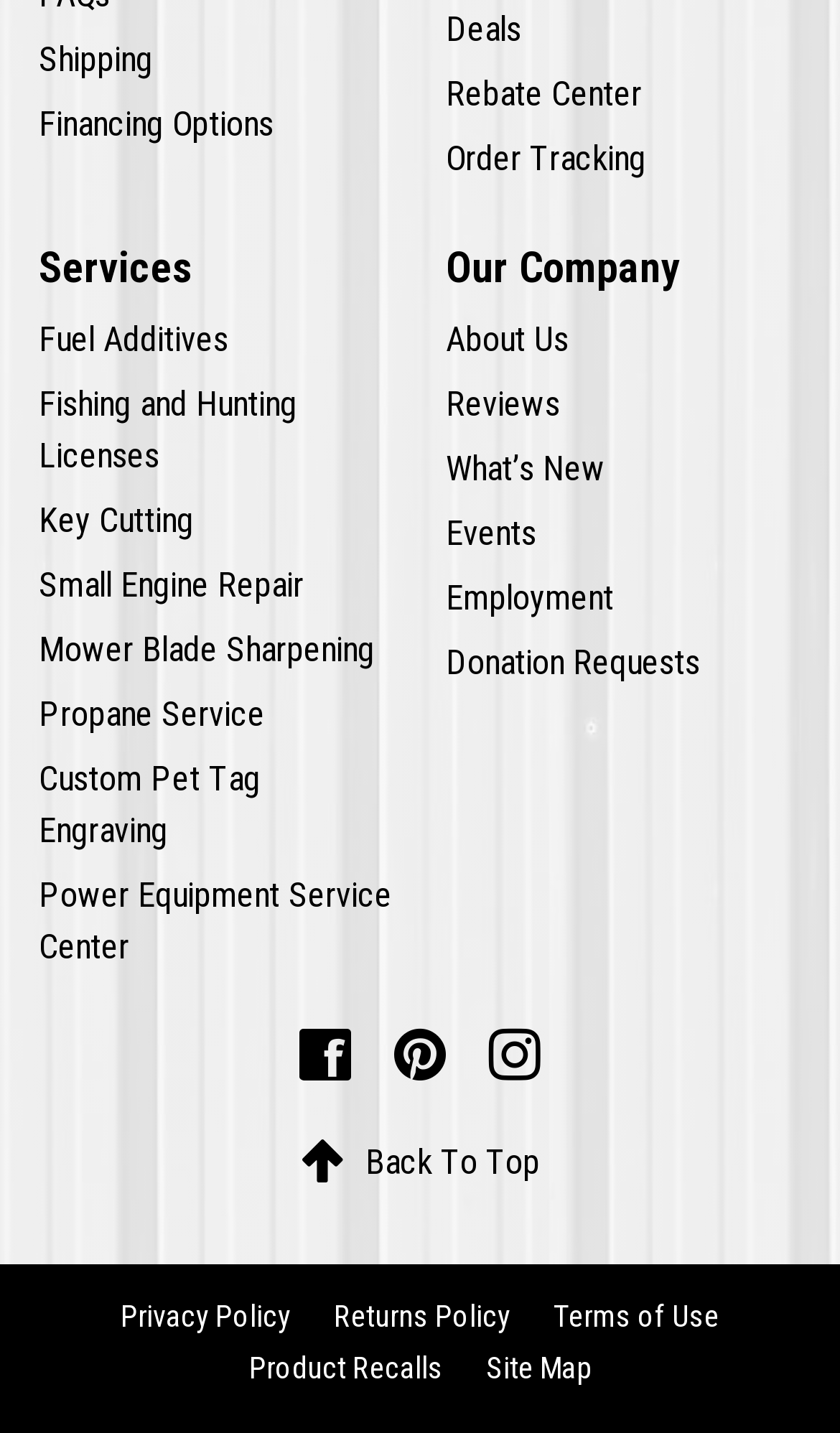Please look at the image and answer the question with a detailed explanation: What is the purpose of the 'Back To Top' button?

The 'Back To Top' button is located at the bottom of the page, and its purpose is to allow users to quickly scroll back to the top of the page without having to manually scroll up.